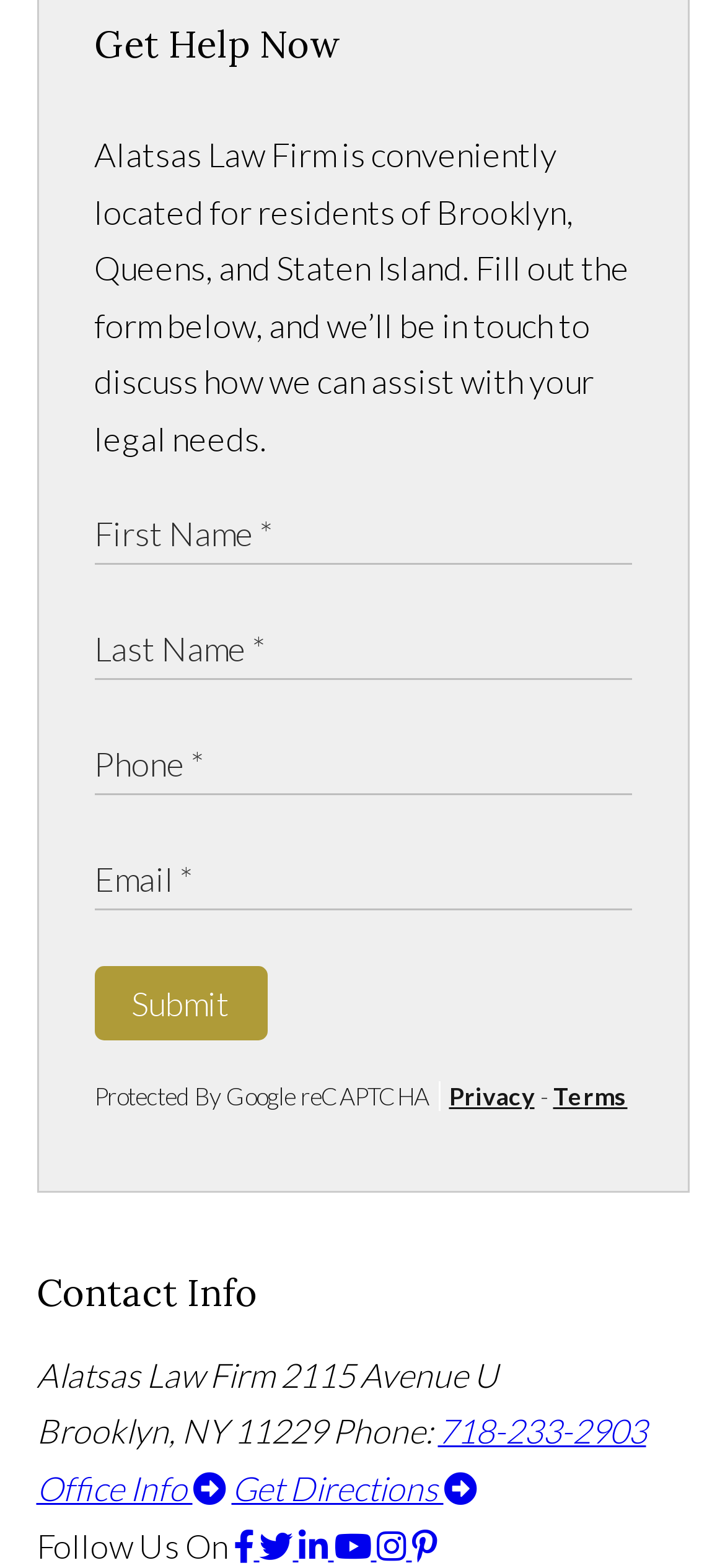Specify the bounding box coordinates of the area to click in order to execute this command: 'Follow on Facebook'. The coordinates should consist of four float numbers ranging from 0 to 1, and should be formatted as [left, top, right, bottom].

[0.322, 0.972, 0.358, 0.998]